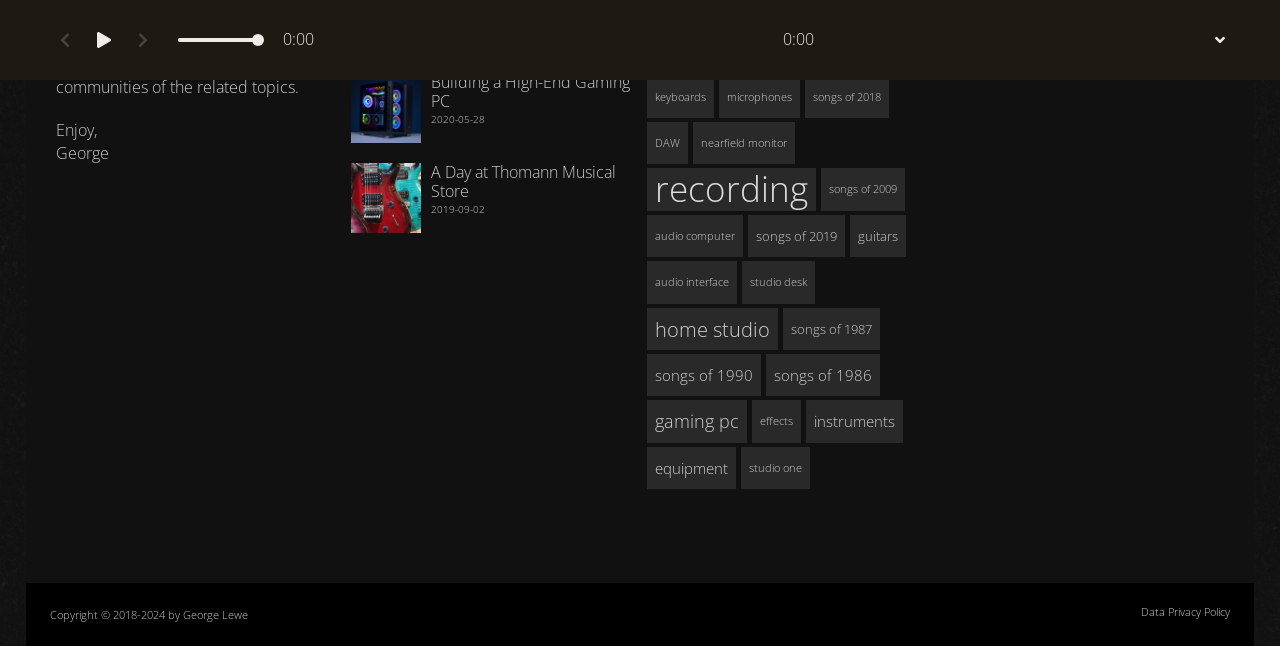Please reply to the following question using a single word or phrase: 
What is the icon name of the button at the top-right corner?

